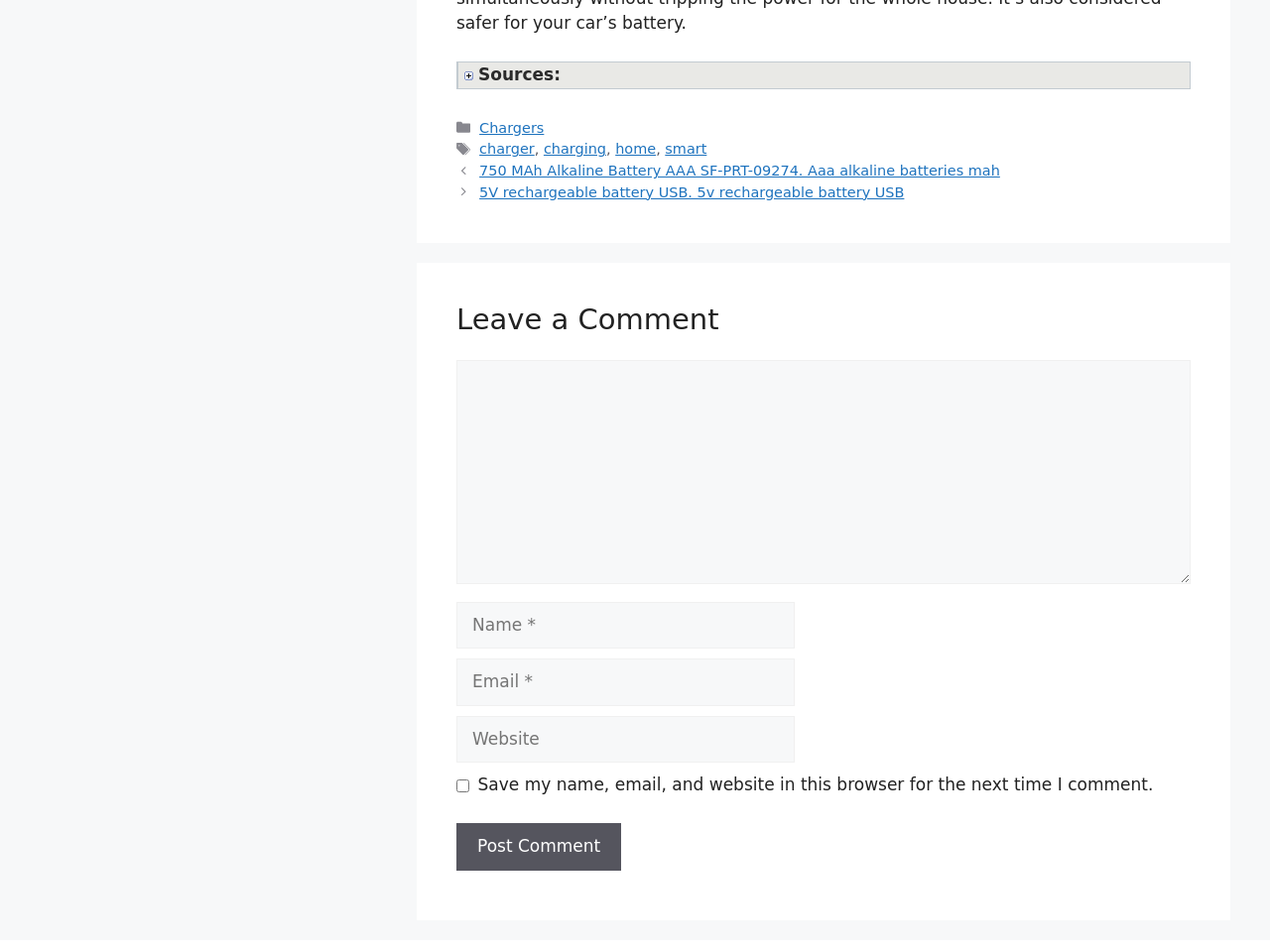Given the webpage screenshot, identify the bounding box of the UI element that matches this description: "DJI Phantom 5 Rumor RoundUp".

None